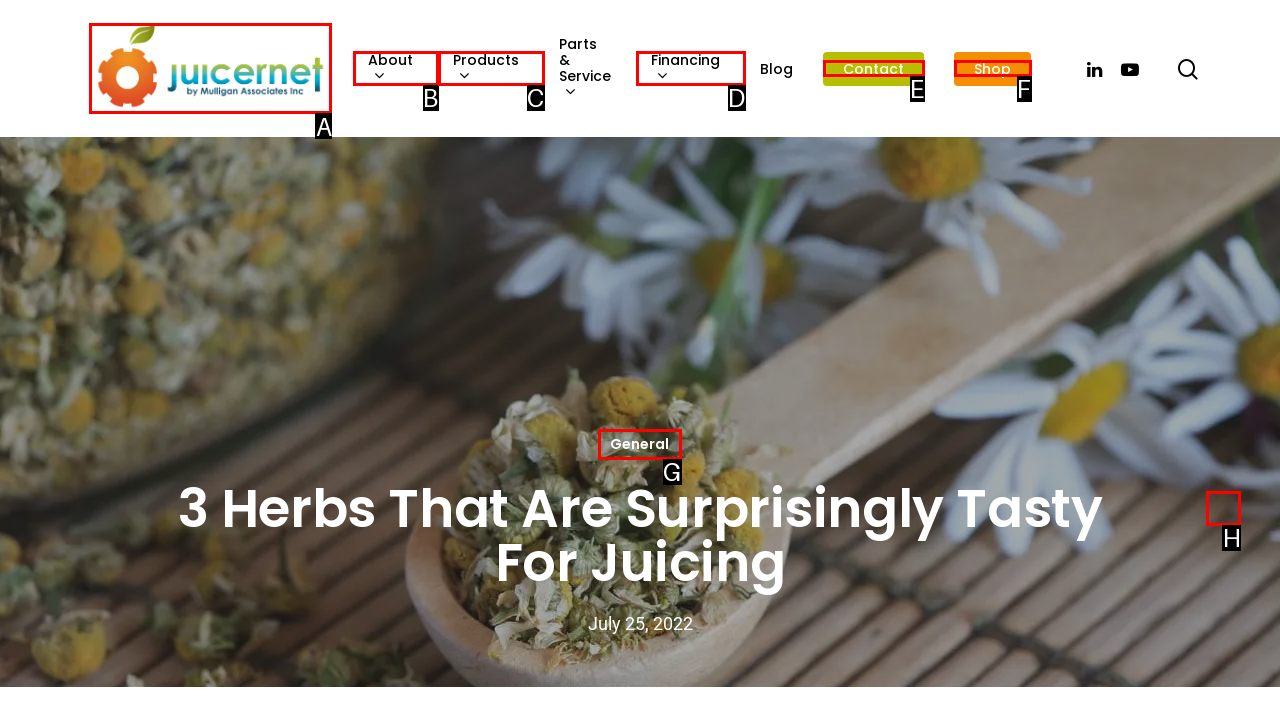Which option should be clicked to execute the task: Open mainmenu item Research at PSI?
Reply with the letter of the chosen option.

None